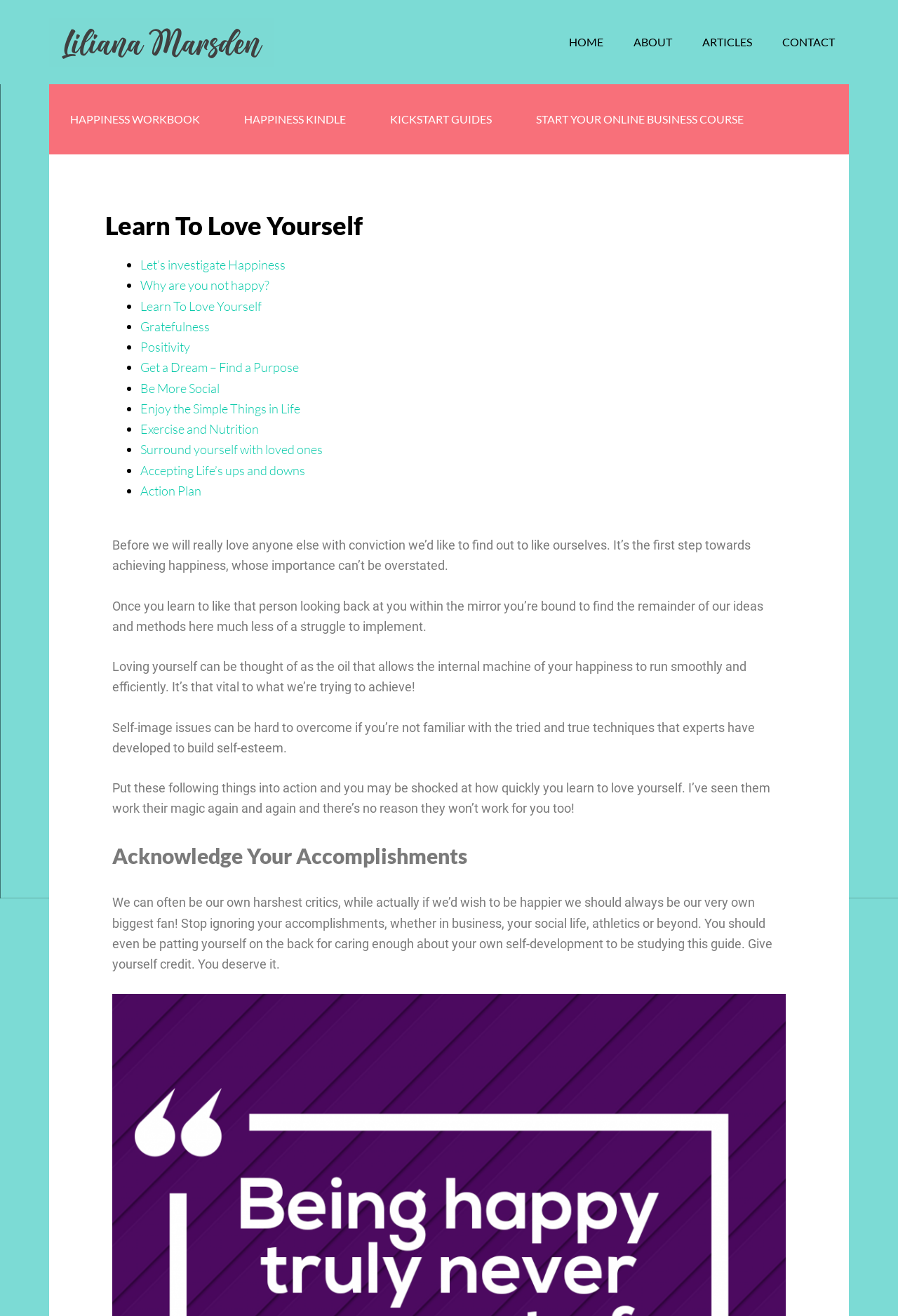Identify the bounding box coordinates for the UI element described as: "Start Your Online Business Course".

[0.573, 0.064, 0.852, 0.117]